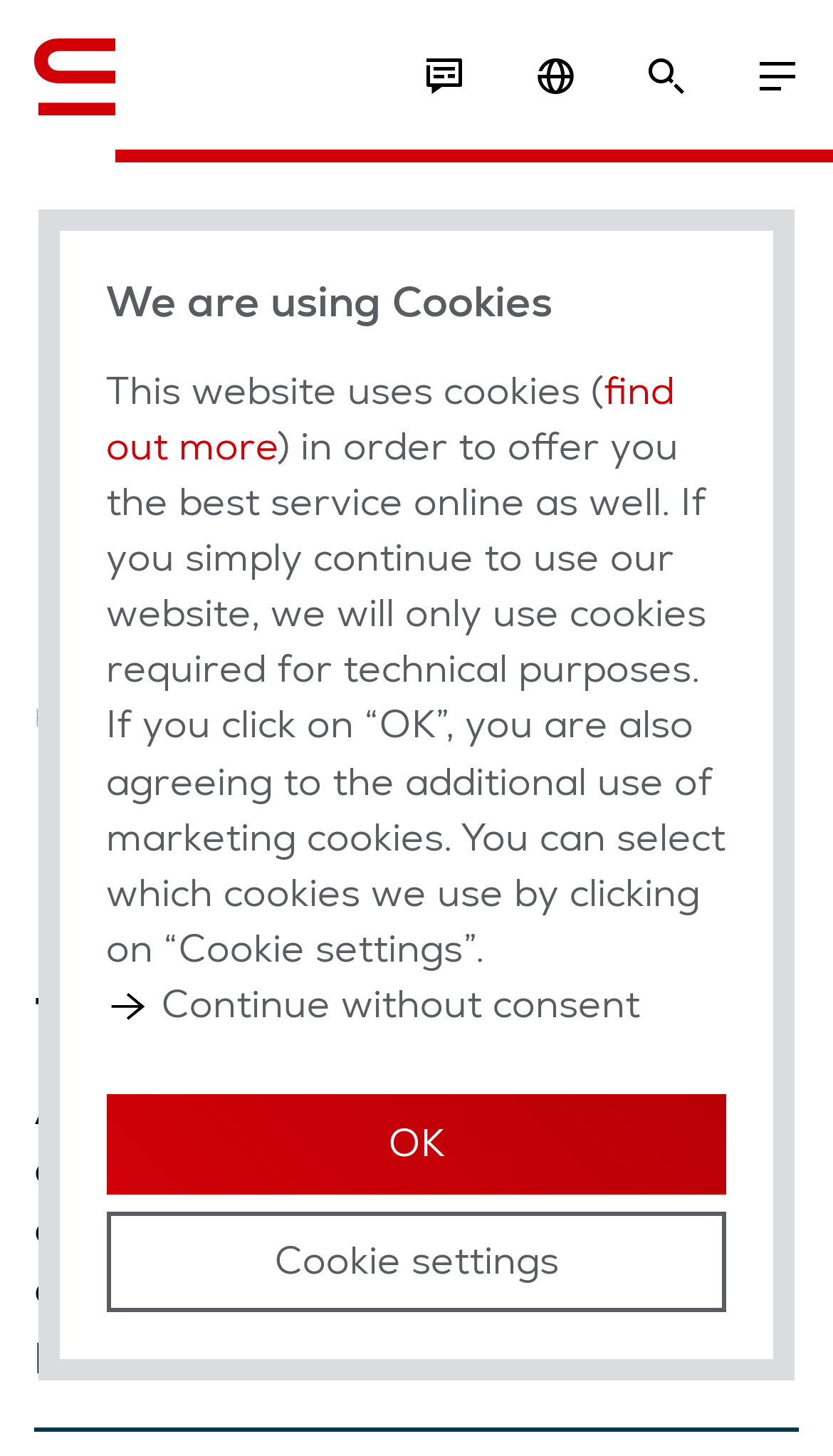What is the name of the company?
Look at the webpage screenshot and answer the question with a detailed explanation.

The name of the company can be found in the top-left corner of the webpage, where the logo is located. The image has an OCR text 'Swisslog'.